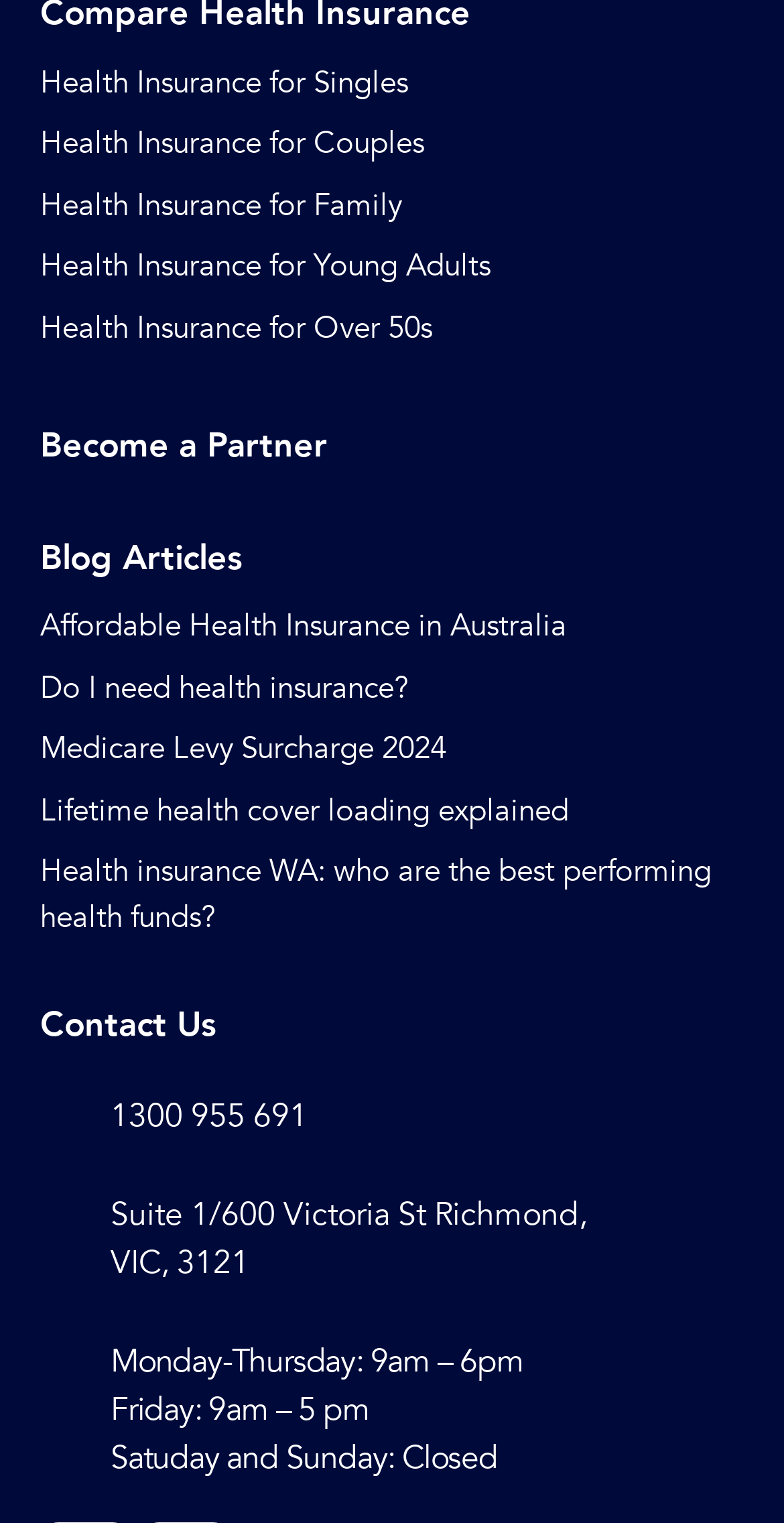Find the bounding box of the element with the following description: "Health Insurance for Young Adults". The coordinates must be four float numbers between 0 and 1, formatted as [left, top, right, bottom].

[0.051, 0.16, 0.949, 0.19]